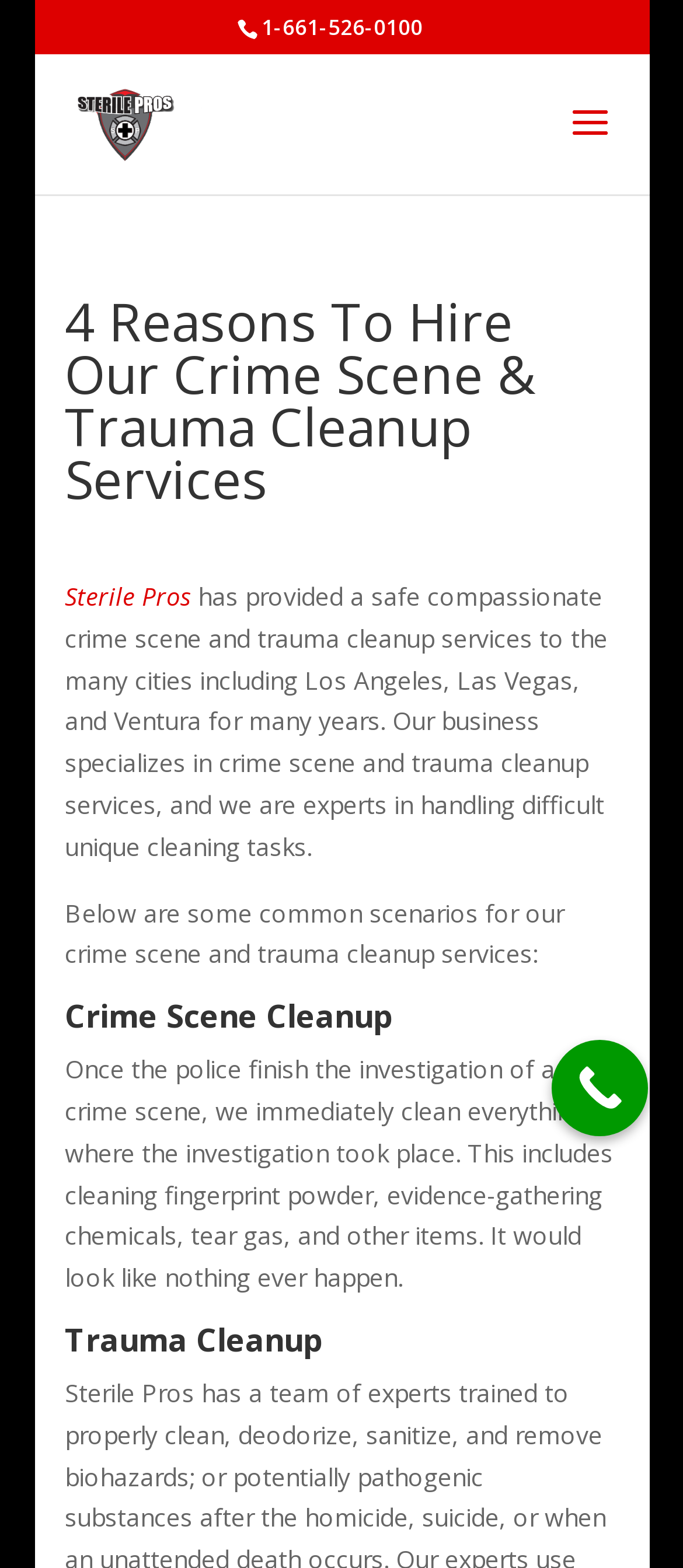What is the phone number to contact?
Provide a concise answer using a single word or phrase based on the image.

1-661-526-0100